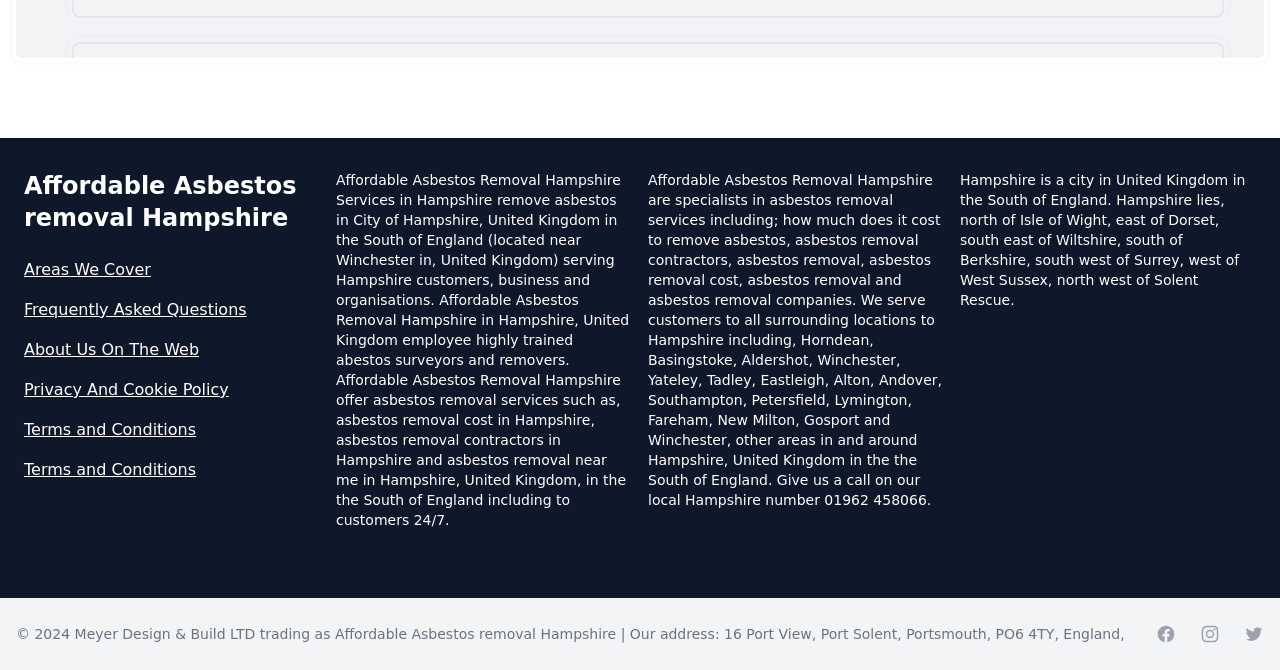In which city is Affordable Asbestos Removal Hampshire located?
Refer to the image and provide a one-word or short phrase answer.

Portsmouth